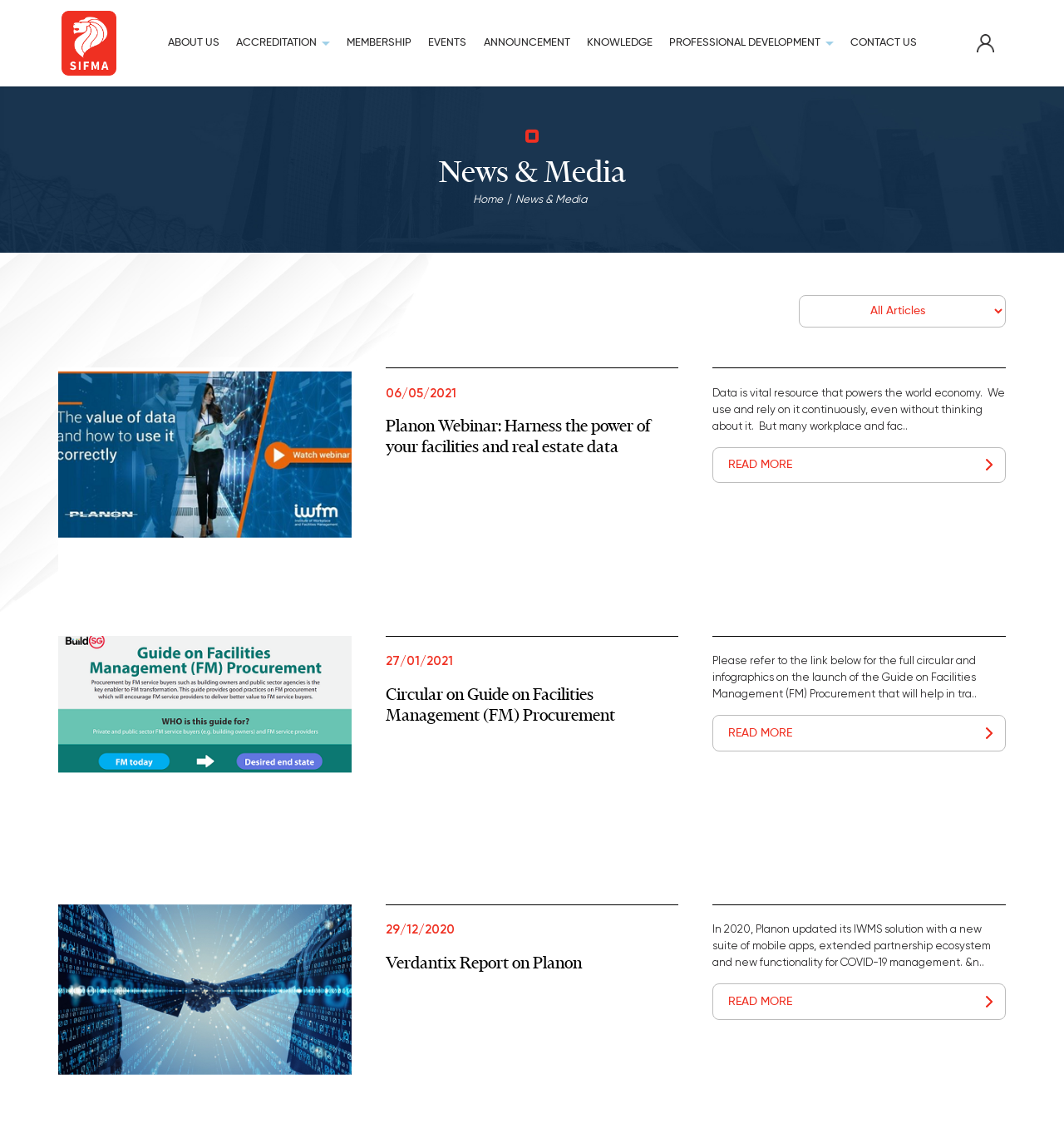Identify and extract the main heading from the webpage.

News & Media